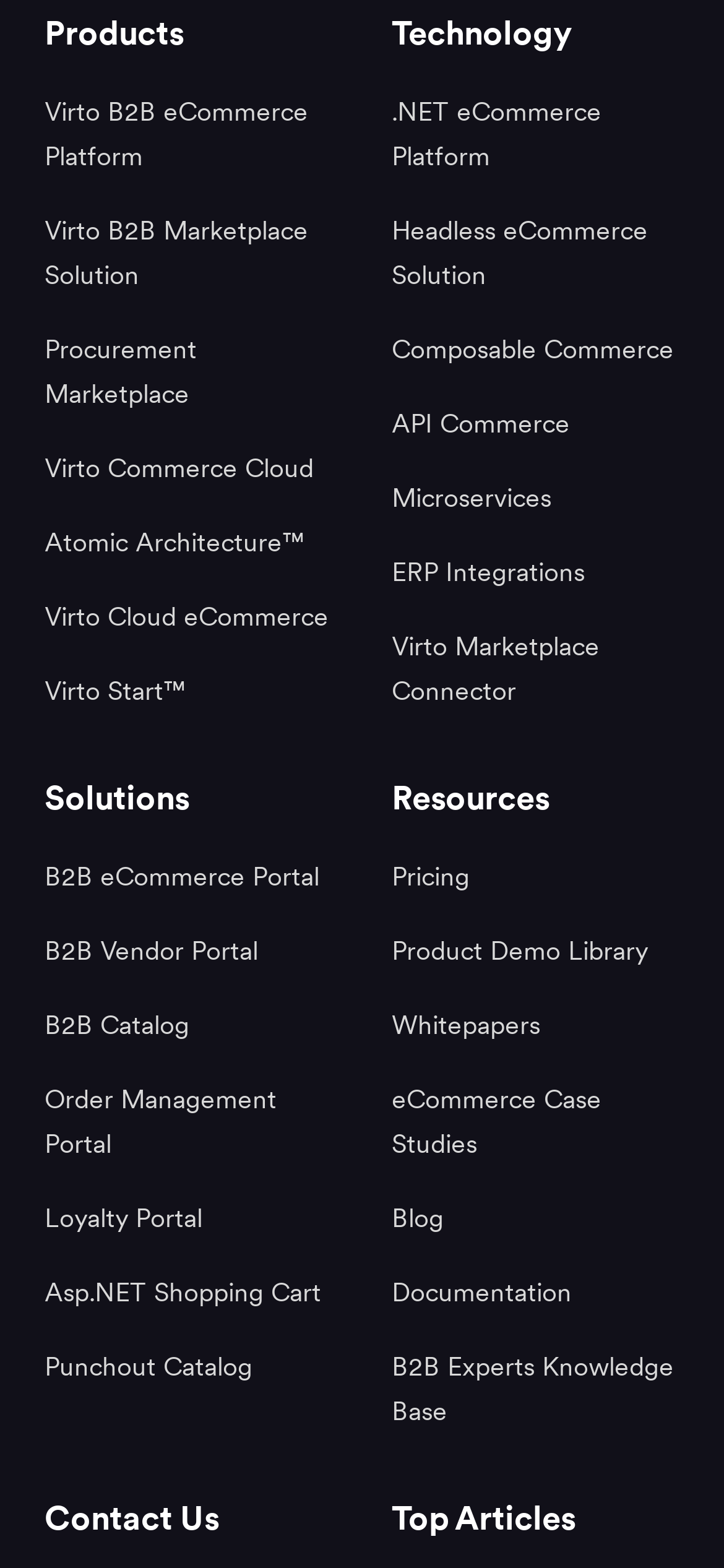Show the bounding box coordinates for the HTML element as described: "eCommerce Case Studies".

[0.541, 0.692, 0.831, 0.739]